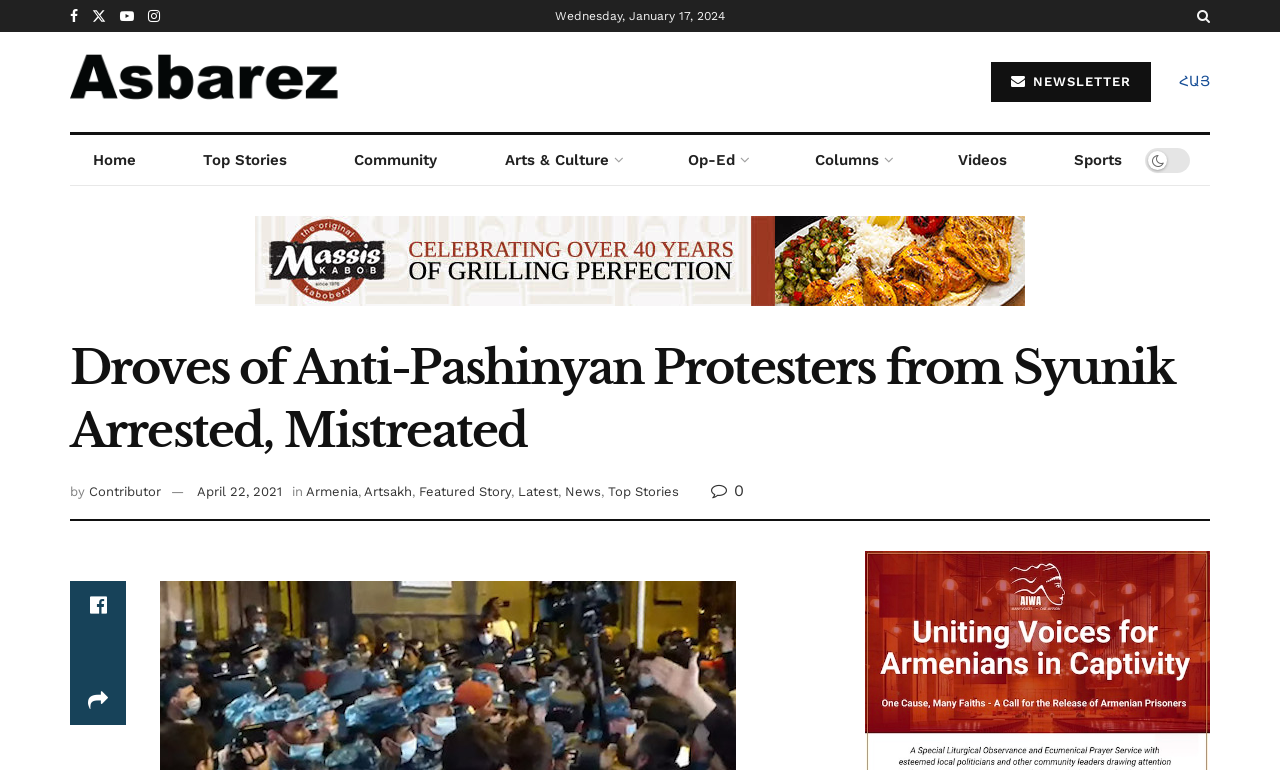Determine the bounding box coordinates of the clickable region to execute the instruction: "Read the latest news". The coordinates should be four float numbers between 0 and 1, denoted as [left, top, right, bottom].

[0.055, 0.436, 0.945, 0.6]